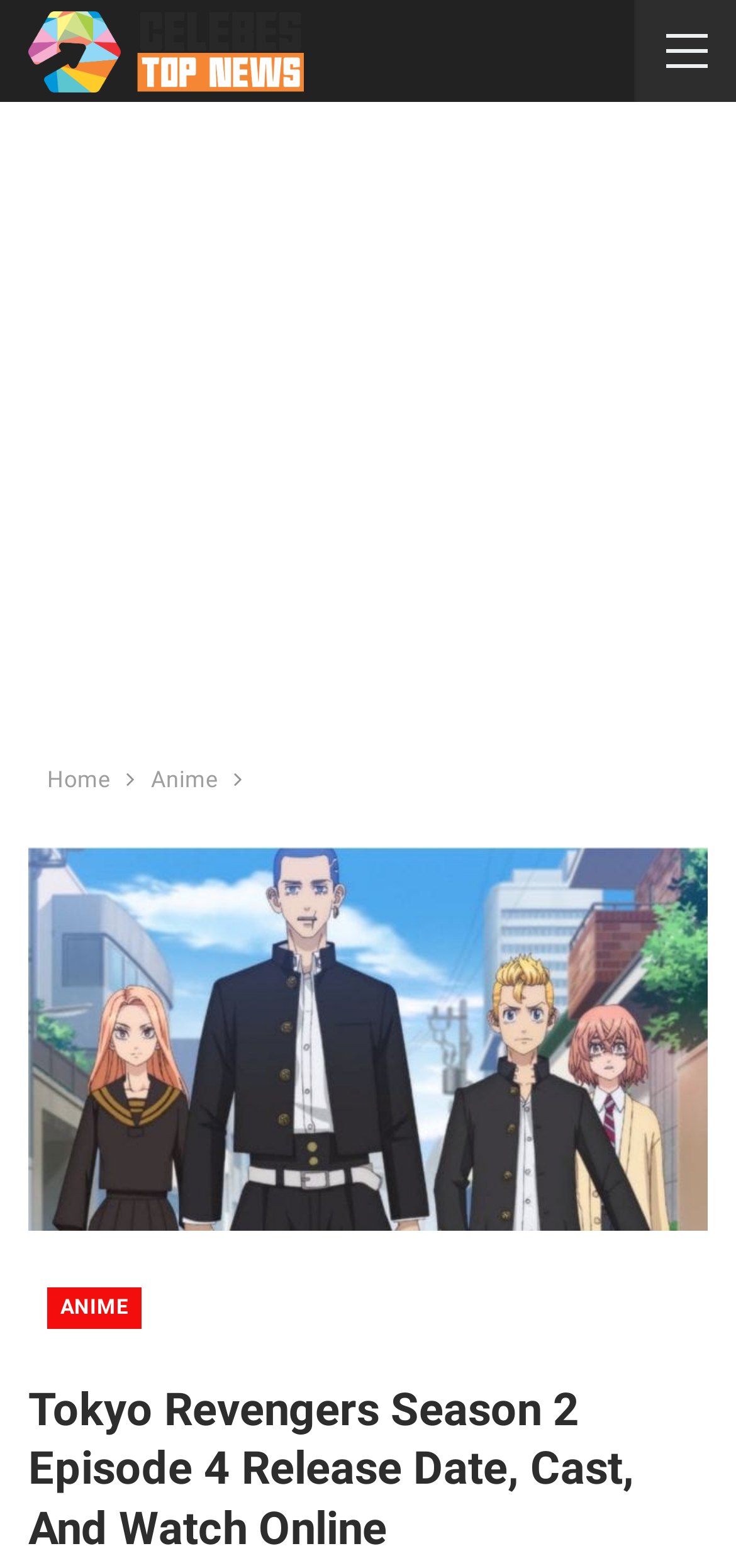What is the category of Tokyo Revengers Season 2 Episode 4?
Using the image, provide a detailed and thorough answer to the question.

By looking at the breadcrumbs navigation, we can see that Tokyo Revengers Season 2 Episode 4 is categorized under 'Anime'.